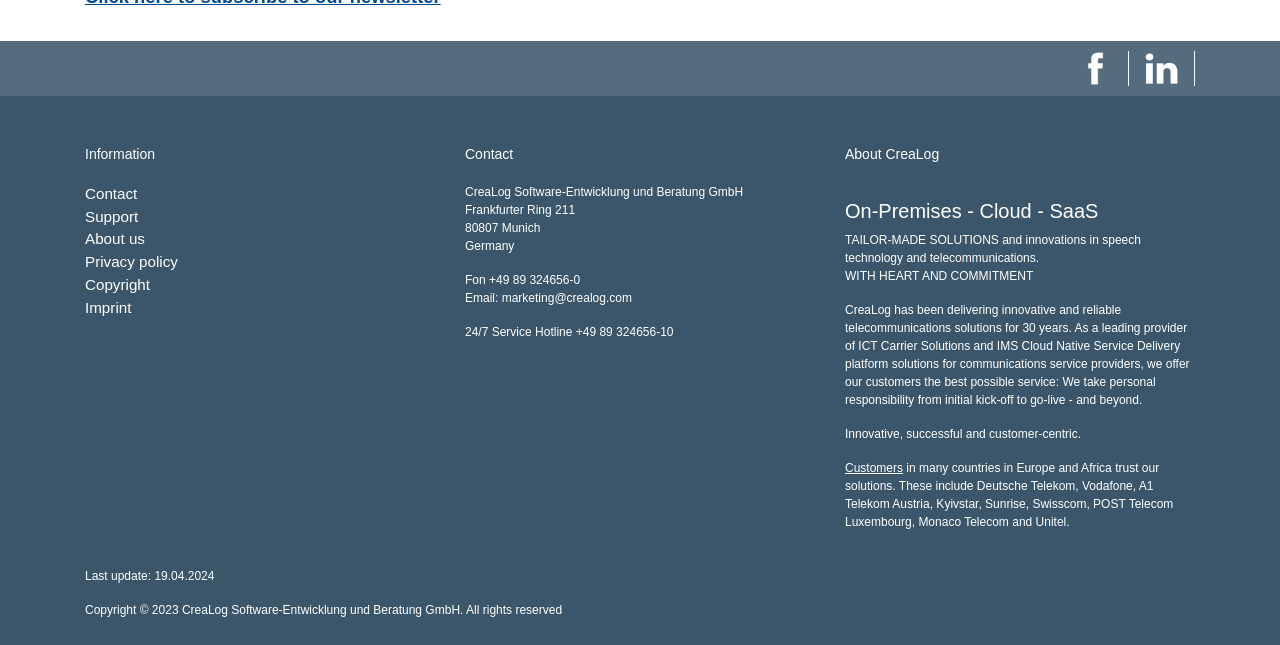Identify the coordinates of the bounding box for the element that must be clicked to accomplish the instruction: "Click on the link Customers".

[0.66, 0.715, 0.705, 0.736]